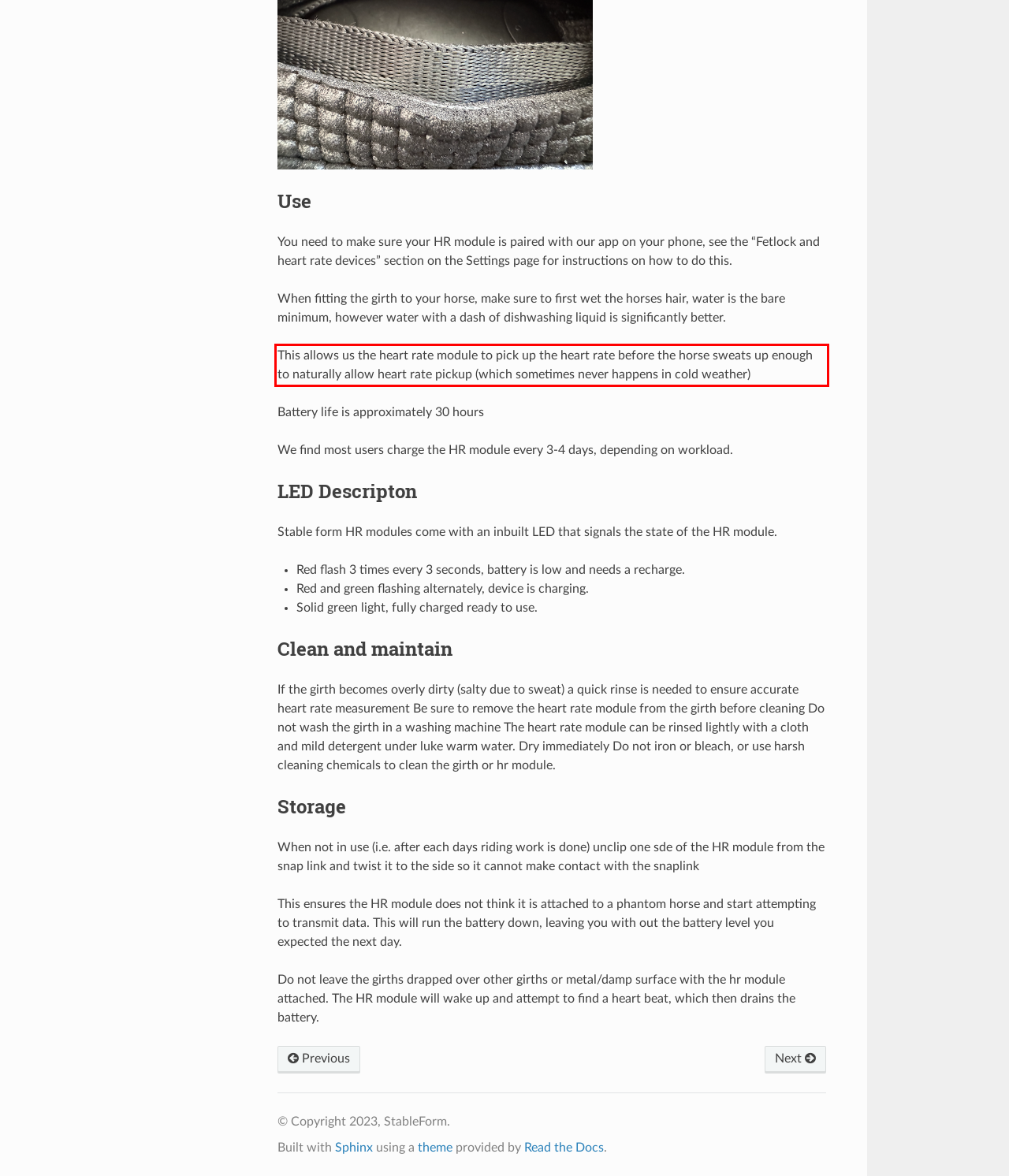Given a webpage screenshot, identify the text inside the red bounding box using OCR and extract it.

This allows us the heart rate module to pick up the heart rate before the horse sweats up enough to naturally allow heart rate pickup (which sometimes never happens in cold weather)